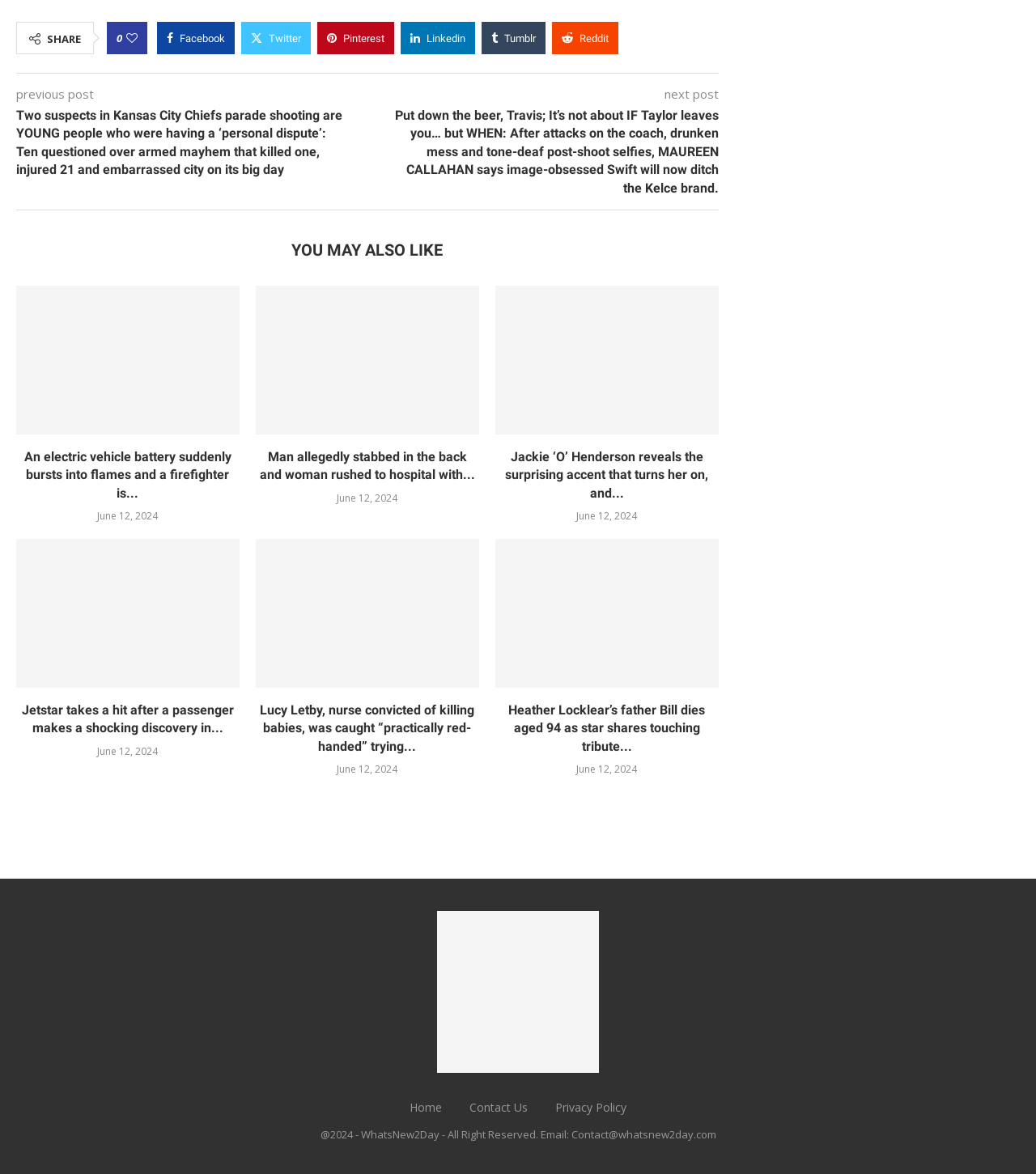Kindly provide the bounding box coordinates of the section you need to click on to fulfill the given instruction: "Share on Facebook".

[0.152, 0.019, 0.227, 0.046]